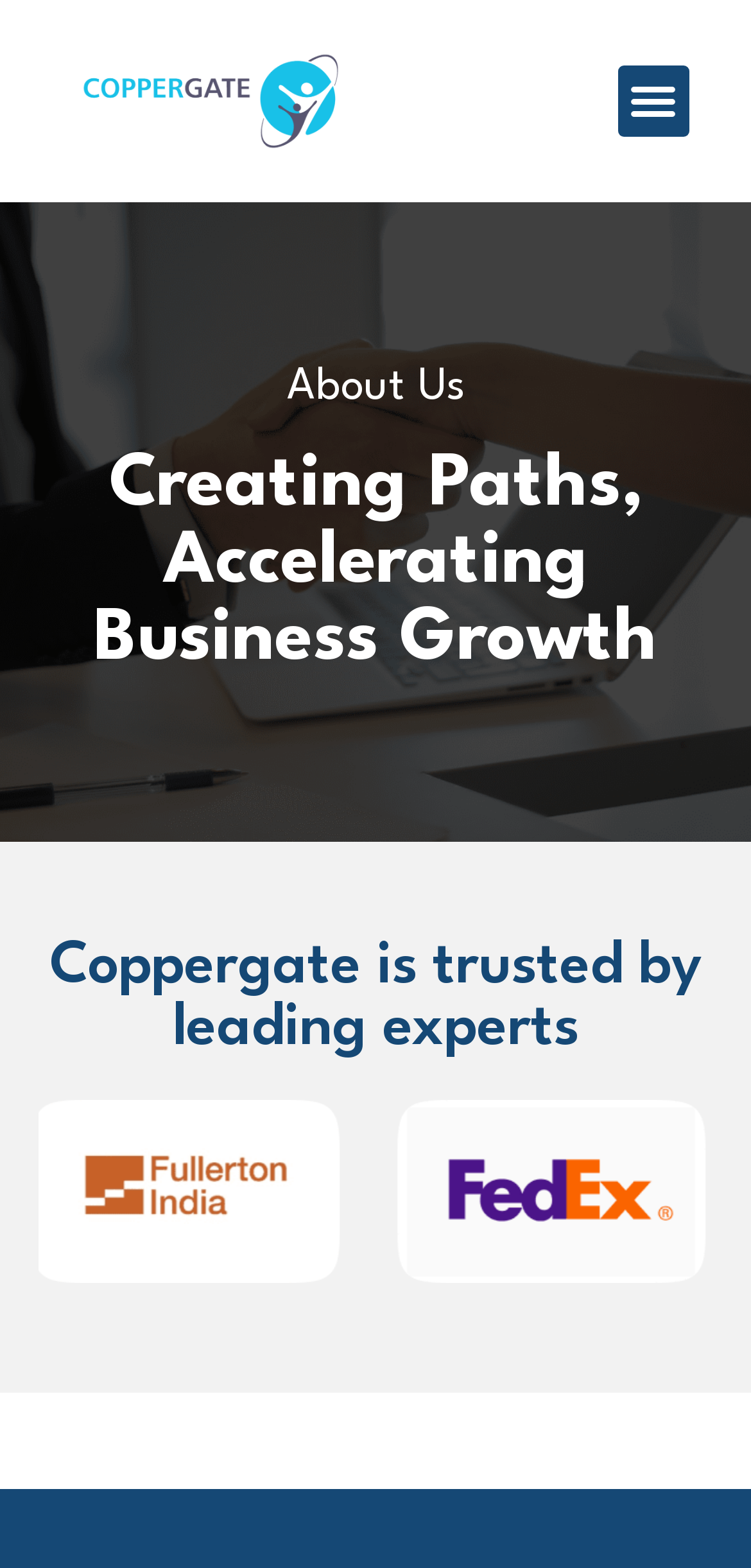What is the button on the top-right corner of the webpage?
Refer to the image and provide a concise answer in one word or phrase.

Menu Toggle